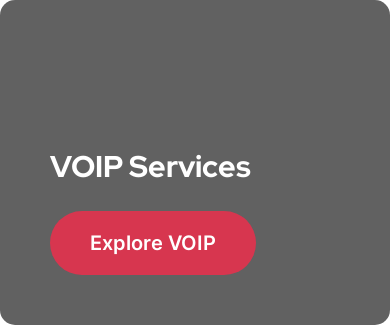Kindly respond to the following question with a single word or a brief phrase: 
What is the purpose of the 'VOIP Services' section?

promoting VoIP communication solutions